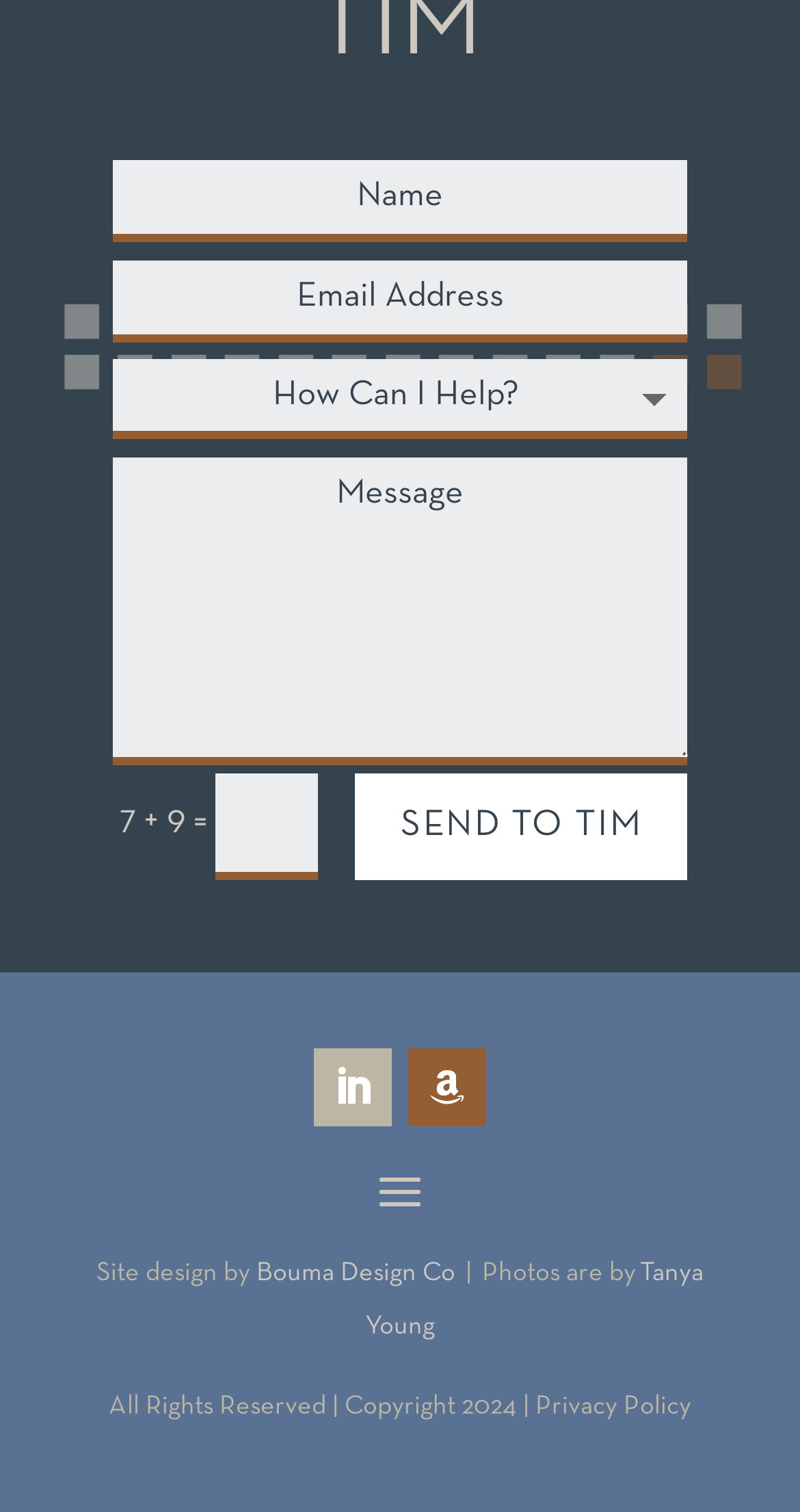What is the copyright year?
Look at the image and respond with a one-word or short-phrase answer.

2024